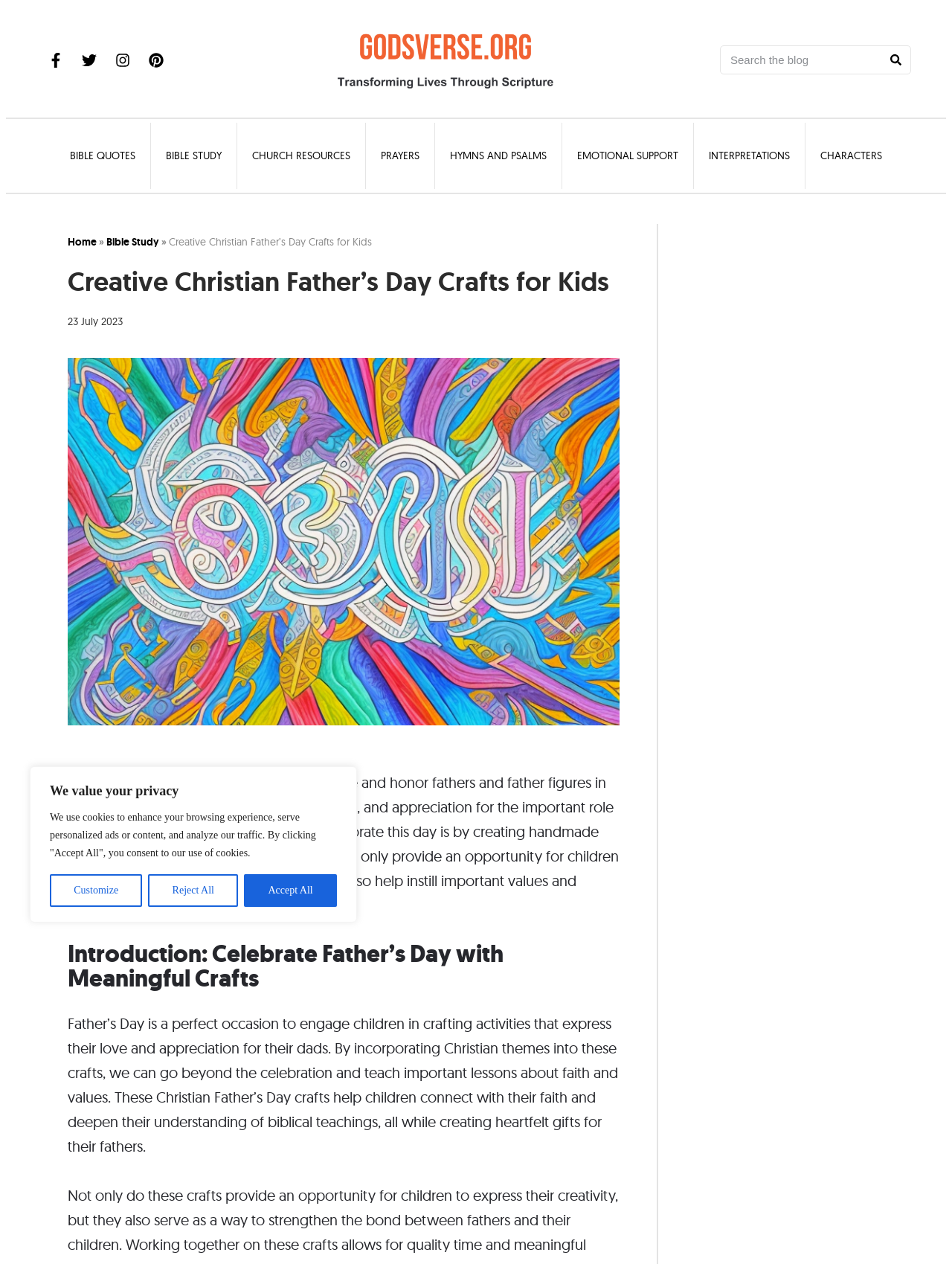Answer the question below using just one word or a short phrase: 
What type of activities are recommended for Father's Day?

Crafting activities